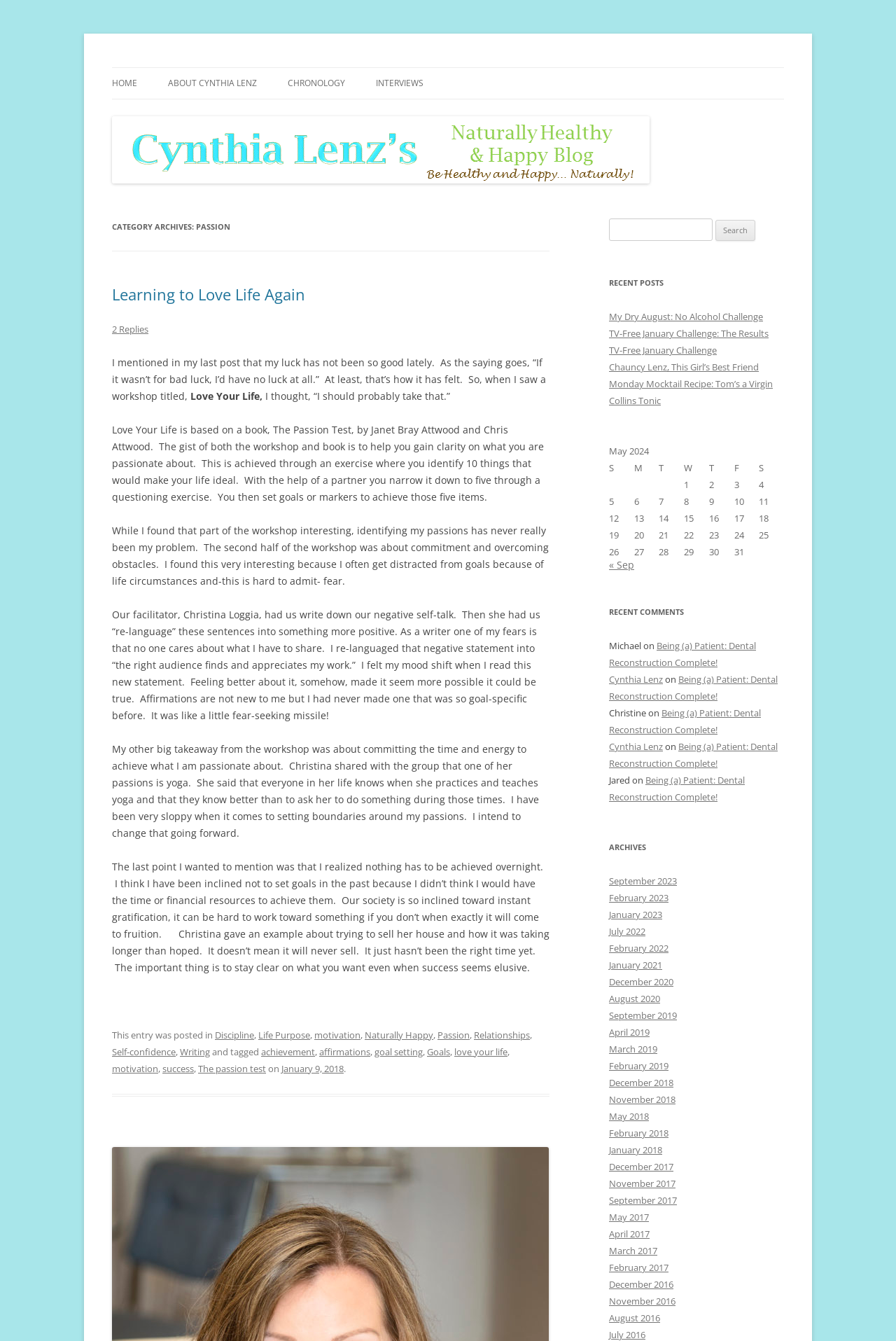Please give a succinct answer using a single word or phrase:
What is the title of the first post?

Learning to Love Life Again